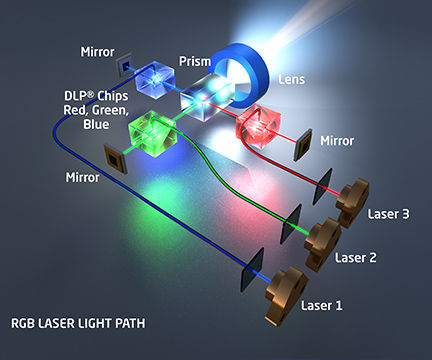Refer to the image and provide an in-depth answer to the question: 
What is the benefit of using RGB laser projectors?

The caption explains that RGB laser projectors deliver superior image quality with an expanded color gamut, making them ideal for premium display formats, which implies that the benefit of using RGB laser projectors is to achieve superior image quality.